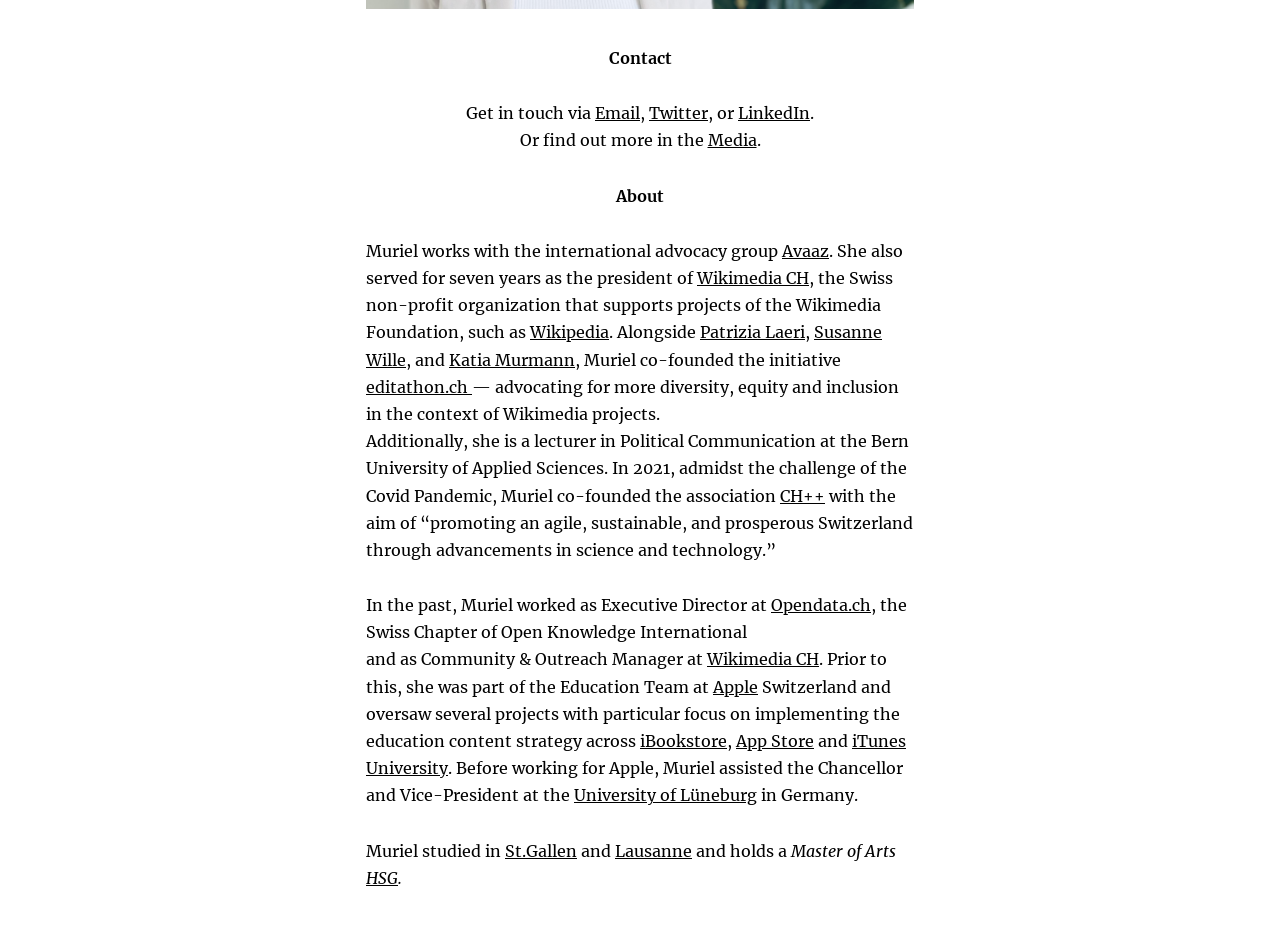Given the element description: "App Store", predict the bounding box coordinates of this UI element. The coordinates must be four float numbers between 0 and 1, given as [left, top, right, bottom].

[0.575, 0.774, 0.636, 0.796]